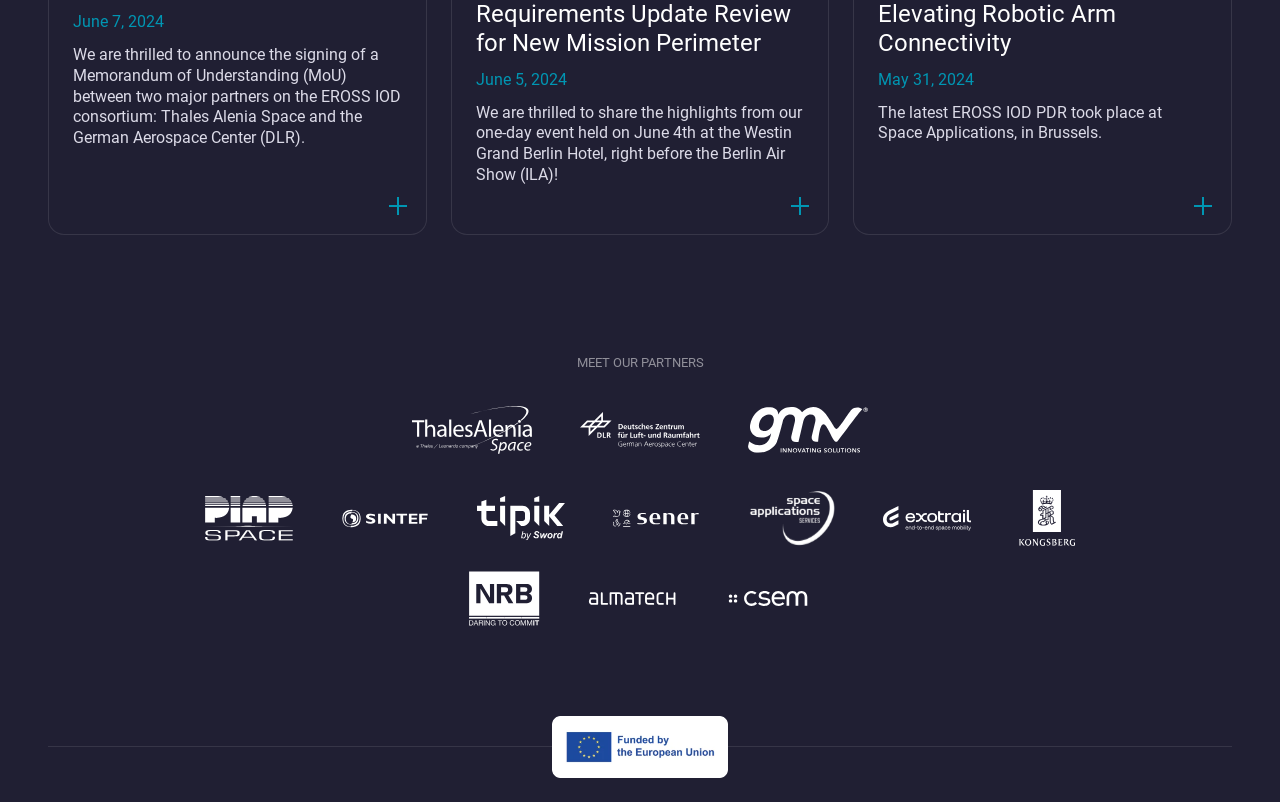Please pinpoint the bounding box coordinates for the region I should click to adhere to this instruction: "View information about Deutsches Zentrum für Luft- und Raumfahrt".

[0.453, 0.523, 0.547, 0.547]